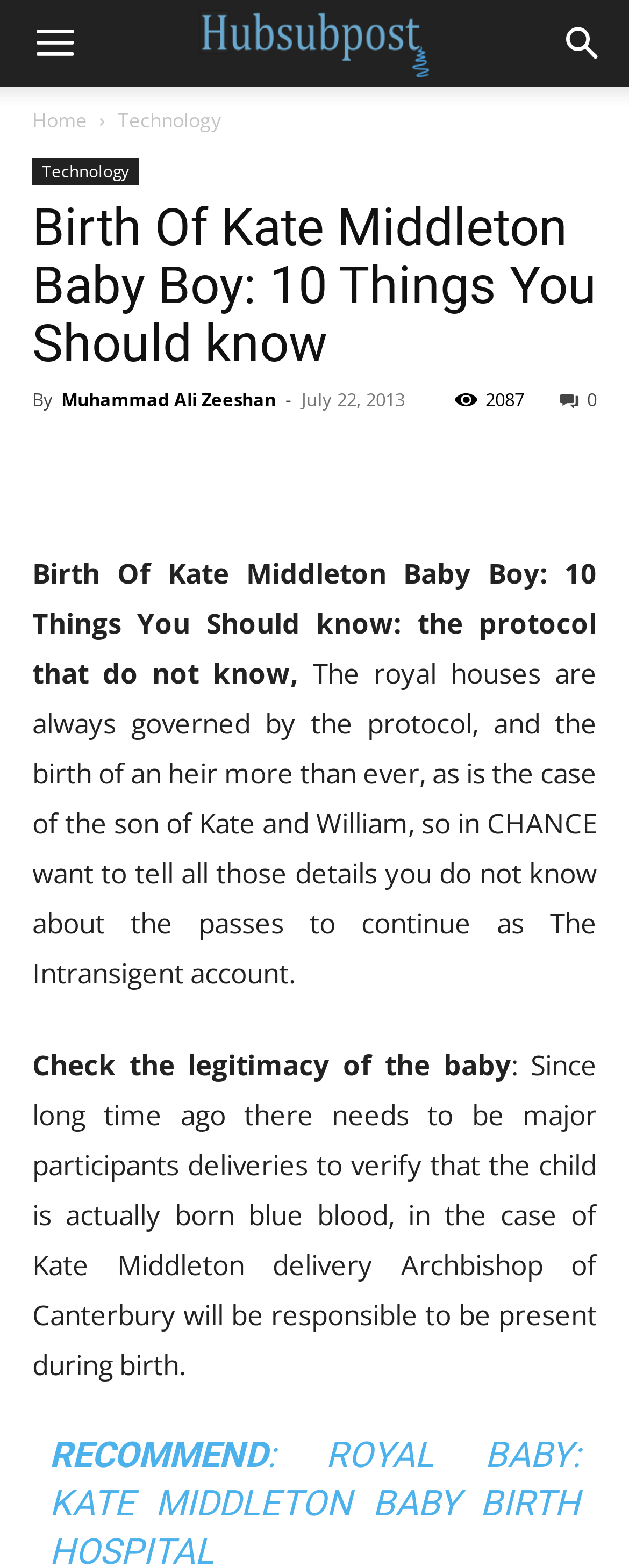Pinpoint the bounding box coordinates of the clickable area necessary to execute the following instruction: "Get directions to 'Lemley Memorial Campus'". The coordinates should be given as four float numbers between 0 and 1, namely [left, top, right, bottom].

None